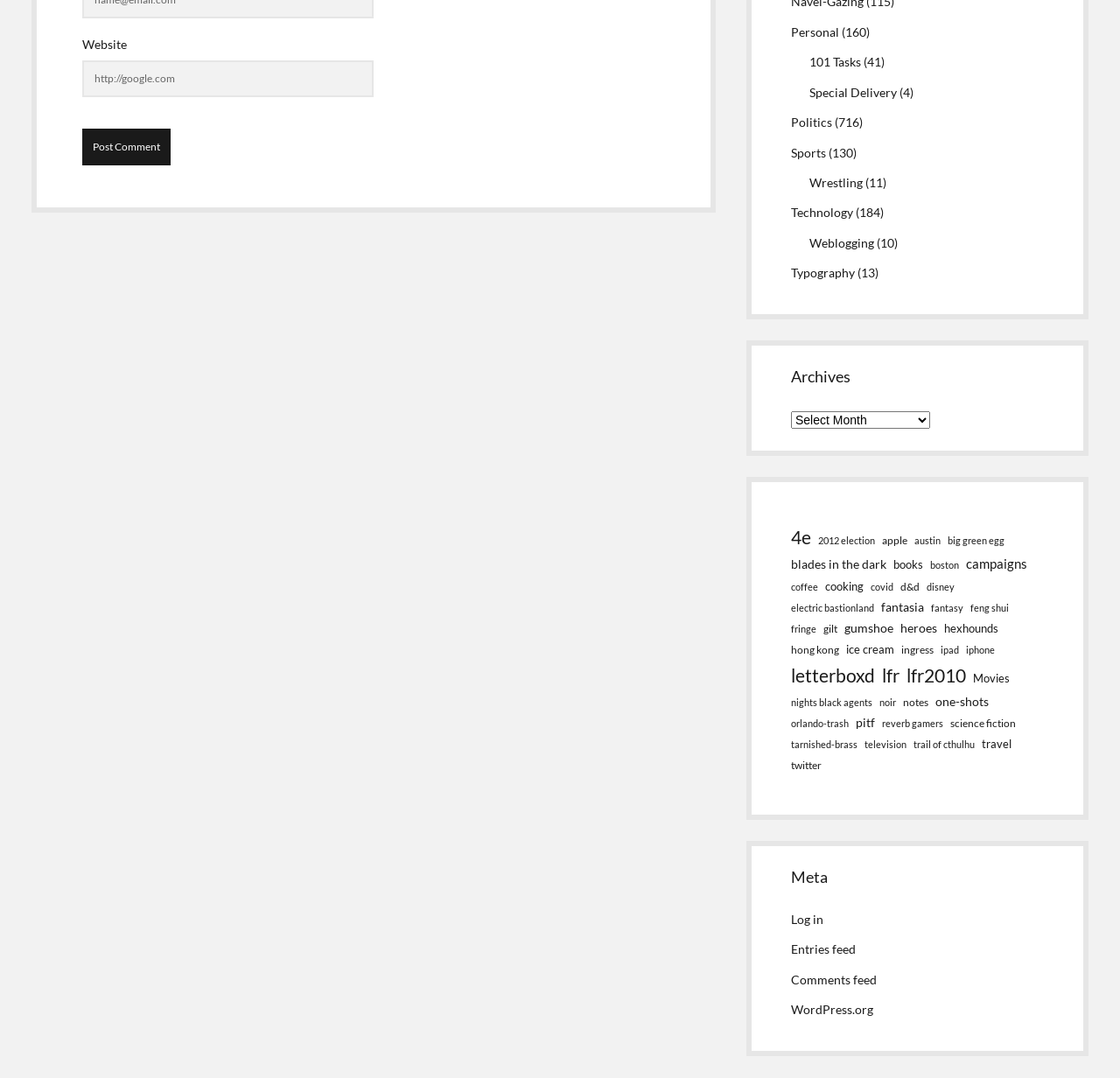Identify the bounding box coordinates of the area that should be clicked in order to complete the given instruction: "post a comment". The bounding box coordinates should be four float numbers between 0 and 1, i.e., [left, top, right, bottom].

[0.074, 0.119, 0.152, 0.153]